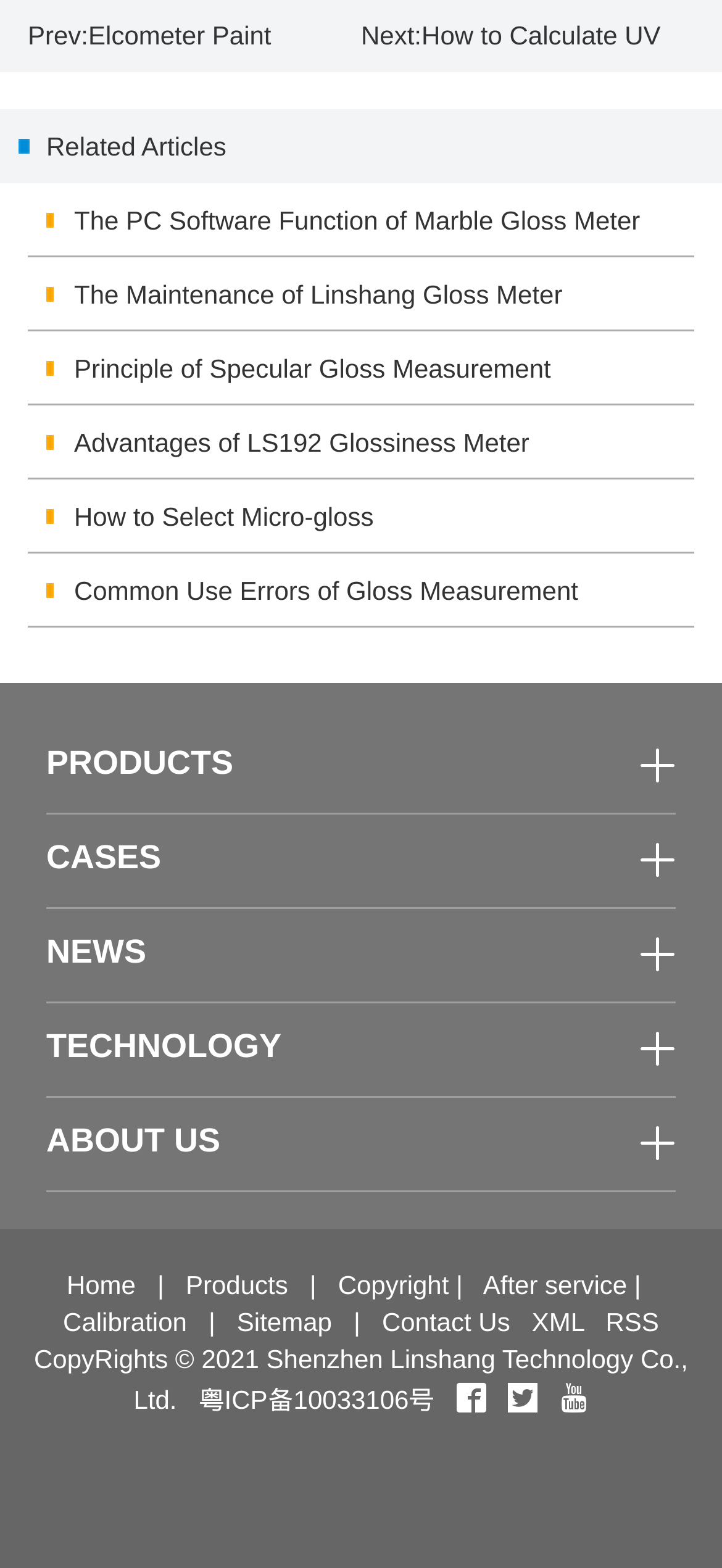Please locate the bounding box coordinates of the region I need to click to follow this instruction: "Read the 'Related Articles'".

[0.064, 0.084, 0.314, 0.103]